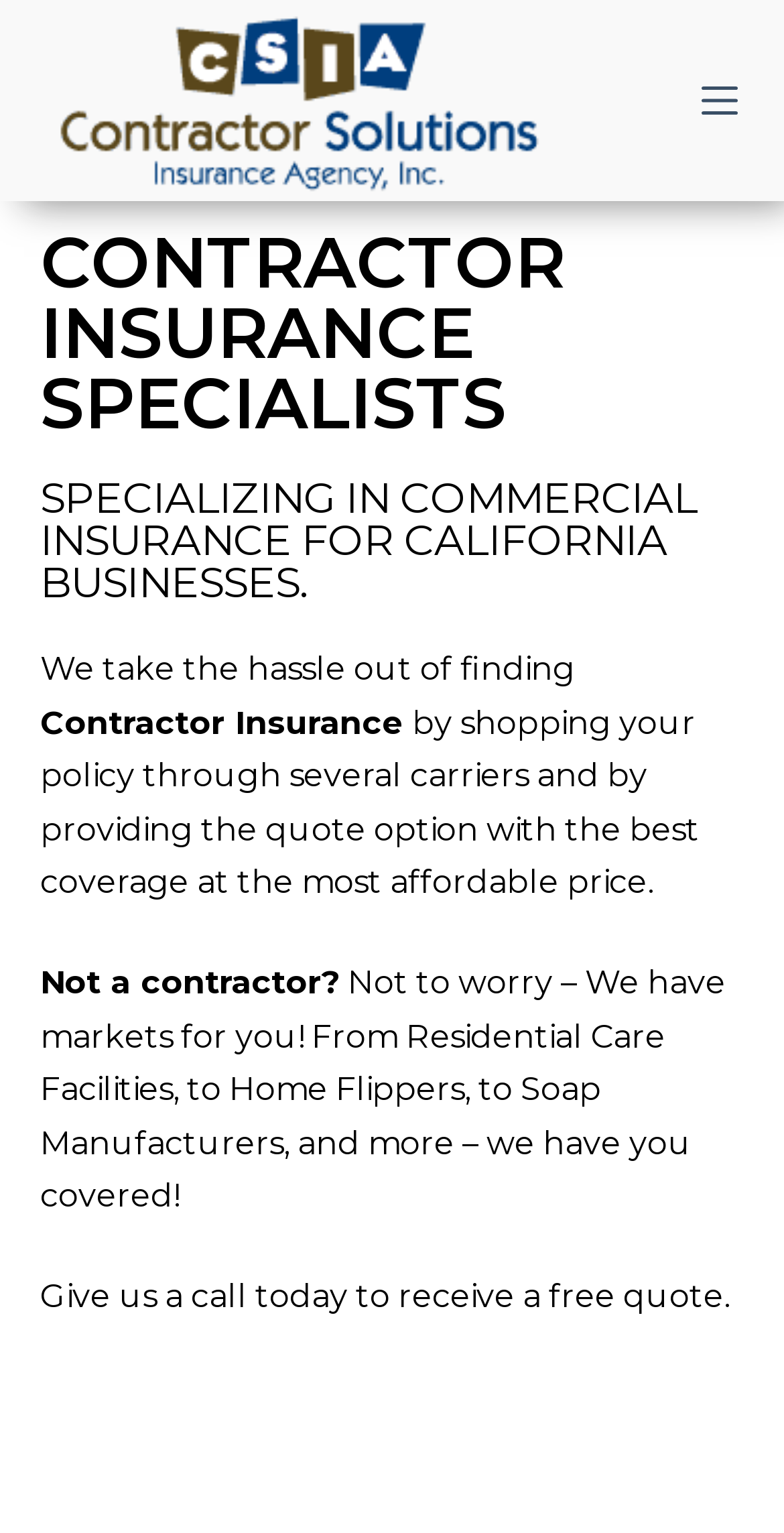Please answer the following question using a single word or phrase: 
What is the agency's name?

Contractor Solutions Insurance Agency Inc